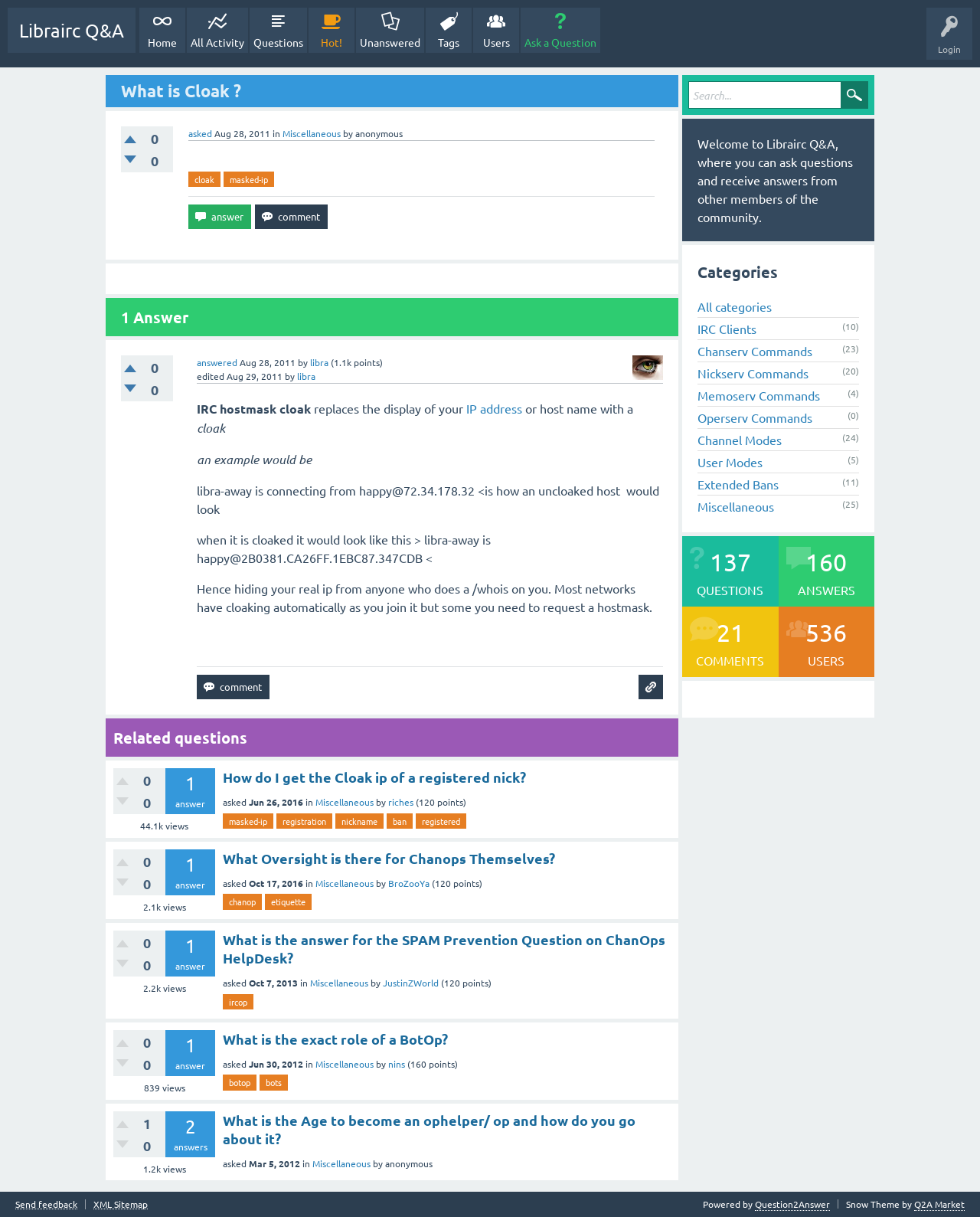Ascertain the bounding box coordinates for the UI element detailed here: "Questions". The coordinates should be provided as [left, top, right, bottom] with each value being a float between 0 and 1.

[0.255, 0.006, 0.313, 0.043]